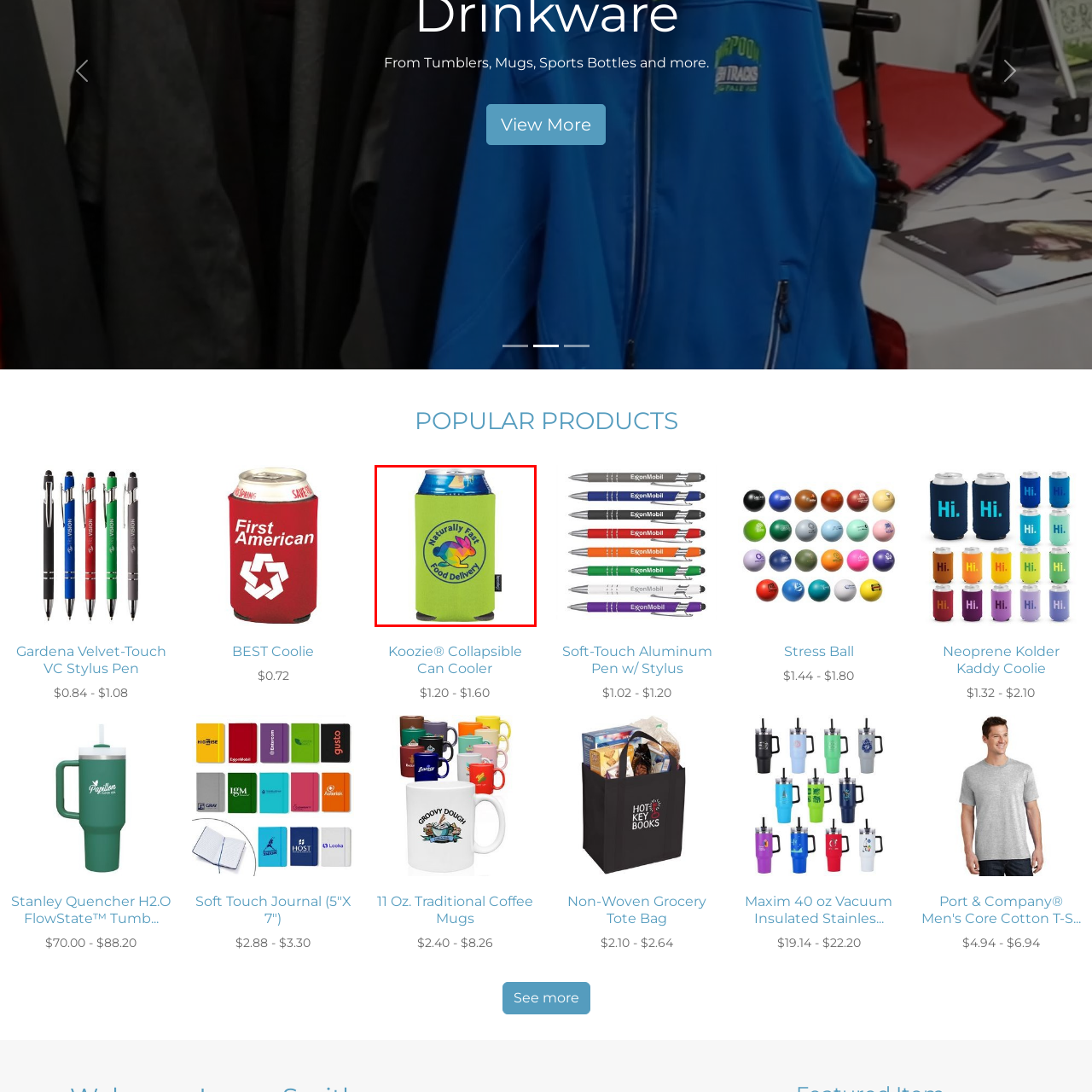What is the theme of the graphic on the cooler?
Look closely at the image within the red bounding box and respond to the question with one word or a brief phrase.

Rabbit